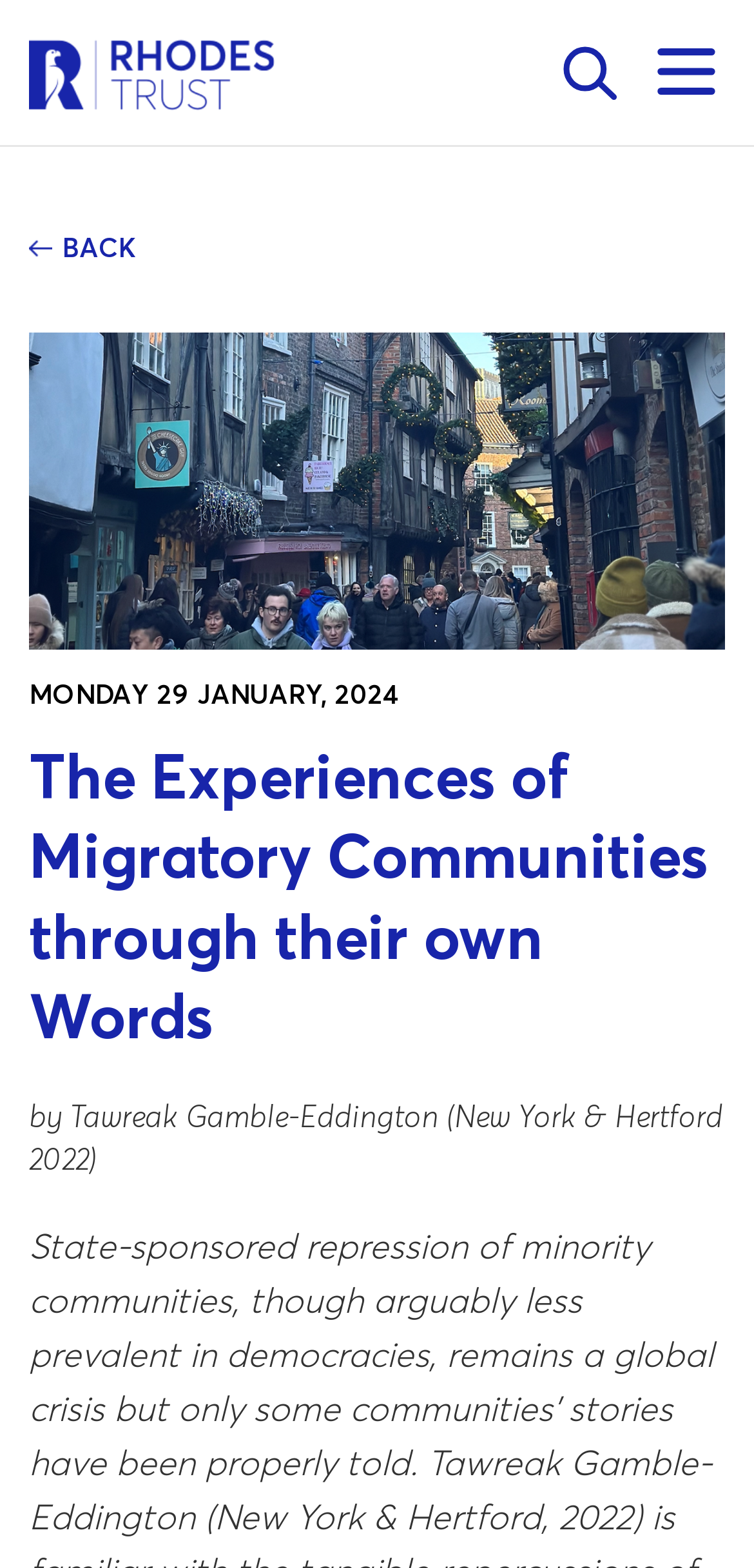Who is the author of the article?
From the screenshot, supply a one-word or short-phrase answer.

Tawreak Gamble-Eddington